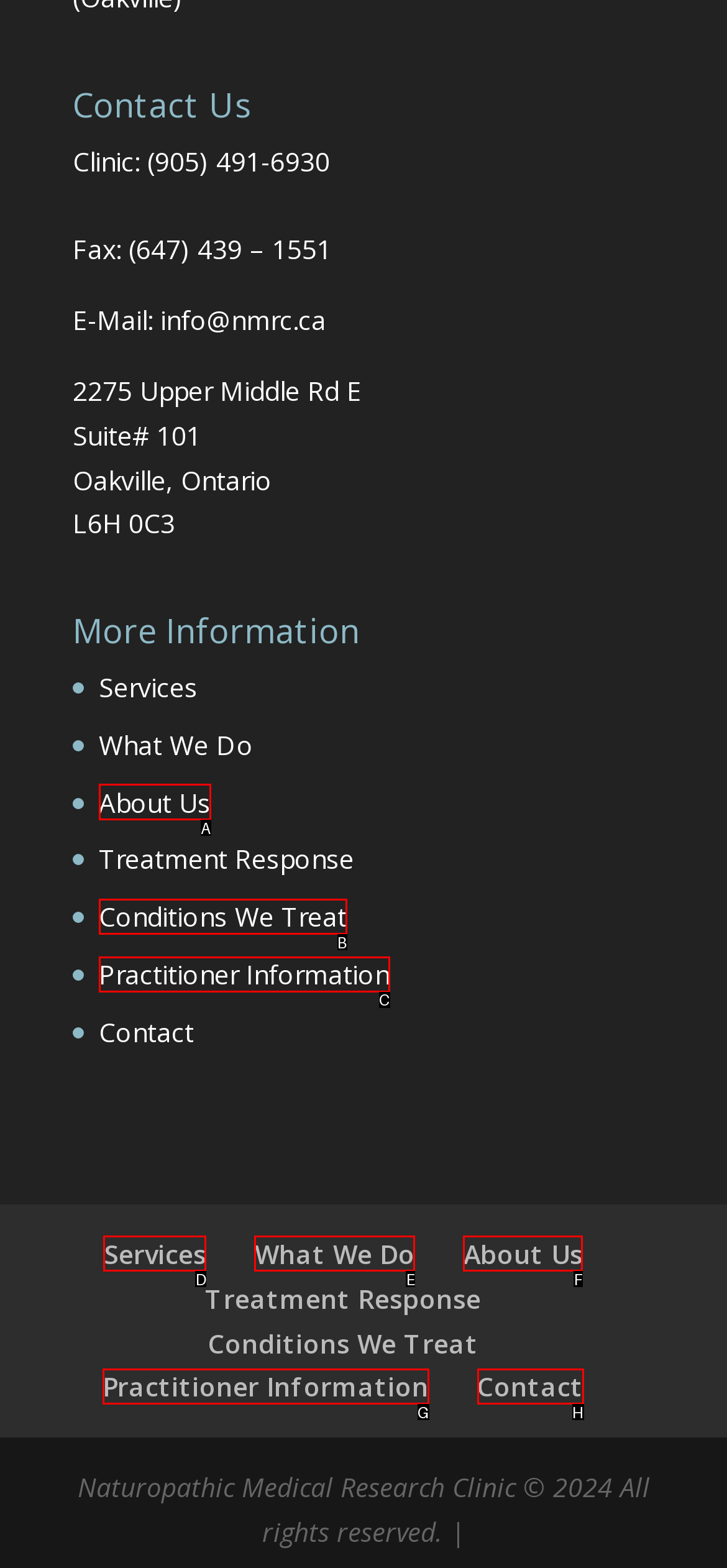Determine the HTML element to click for the instruction: Read the blog.
Answer with the letter corresponding to the correct choice from the provided options.

None